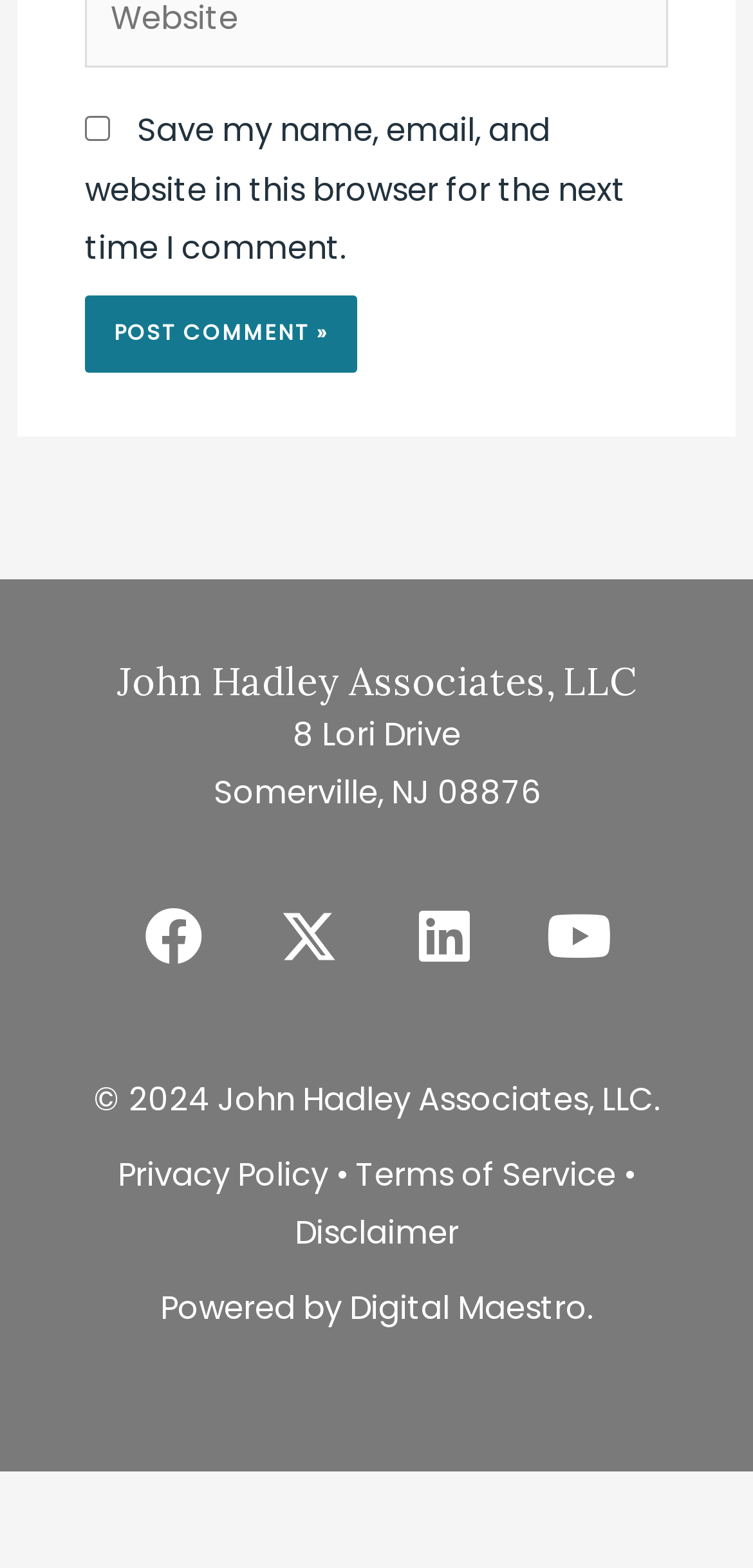Provide a one-word or short-phrase answer to the question:
How many links are there in the footer?

4